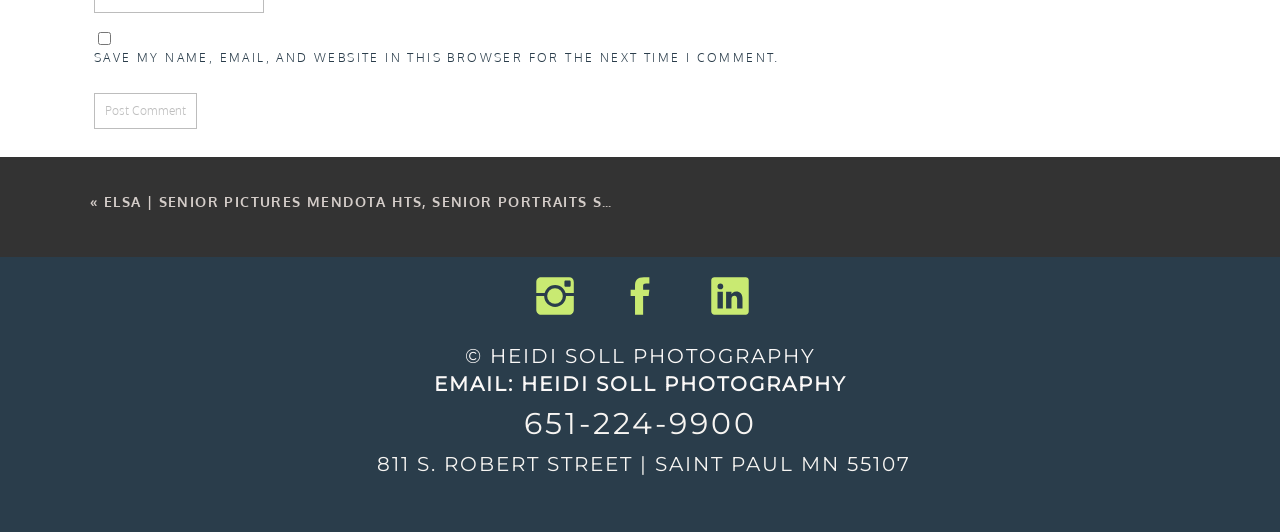Refer to the image and answer the question with as much detail as possible: What is the phone number of the photographer's studio?

The phone number of the photographer's studio can be found in the footer section of the webpage, where it says '651-224-9900'.